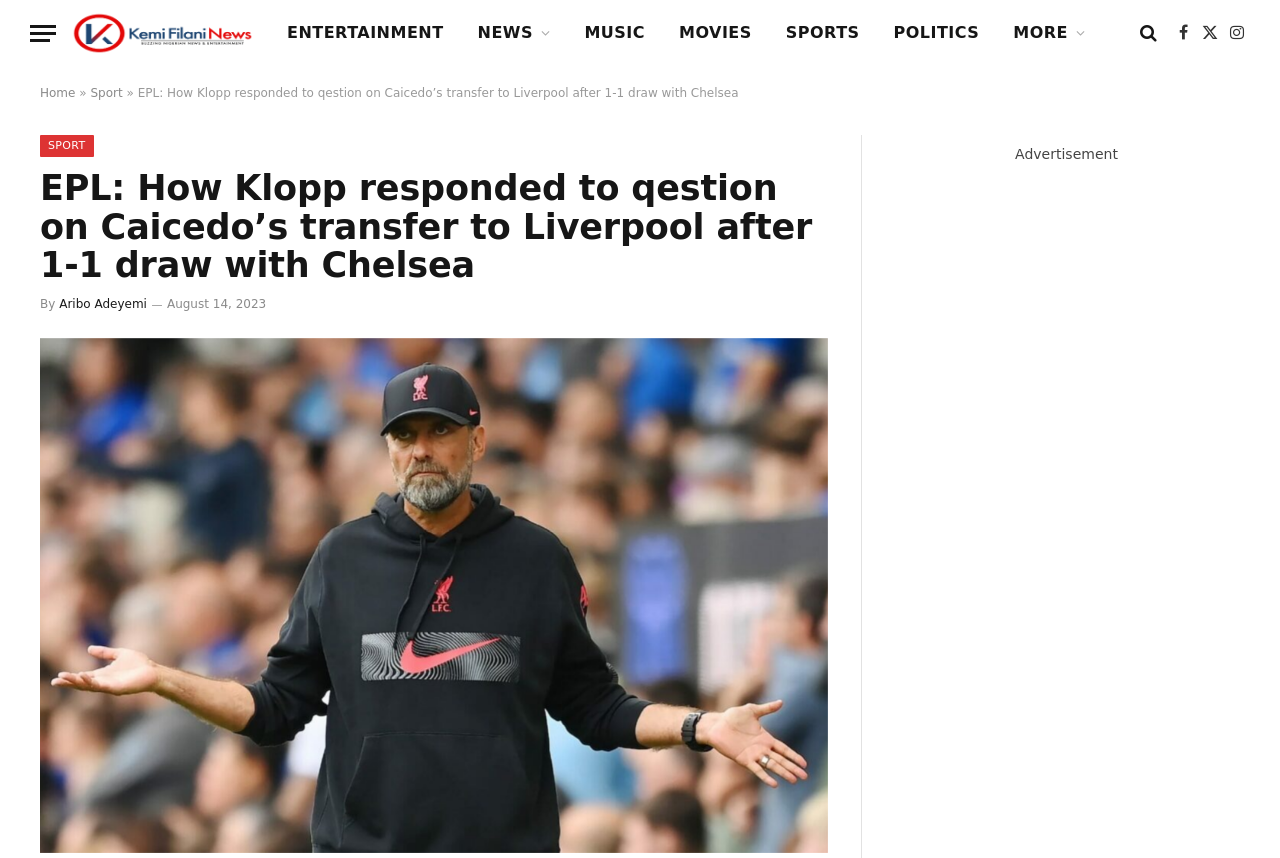Who is the author of the article?
Please answer the question with as much detail as possible using the screenshot.

I found the author's name by looking at the article's metadata, where I saw a link with the text 'By' followed by the author's name, 'Aribo Adeyemi'.